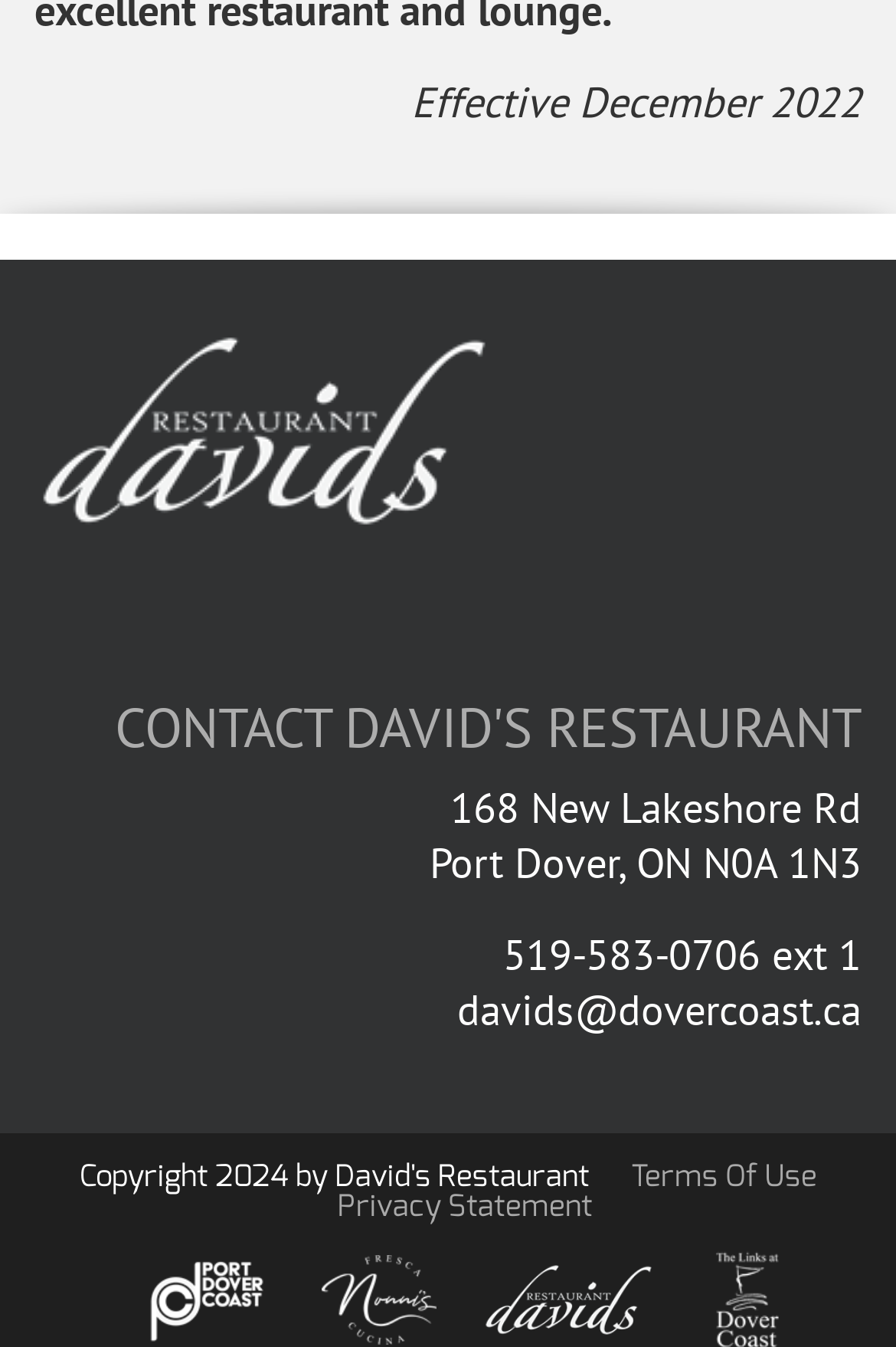Utilize the information from the image to answer the question in detail:
What is the address of the restaurant?

The address of the restaurant can be found in the static text elements located below the heading 'CONTACT DAVID'S RESTAURANT', which are '168 New Lakeshore Rd' and 'Port Dover, ON N0A 1N3'.